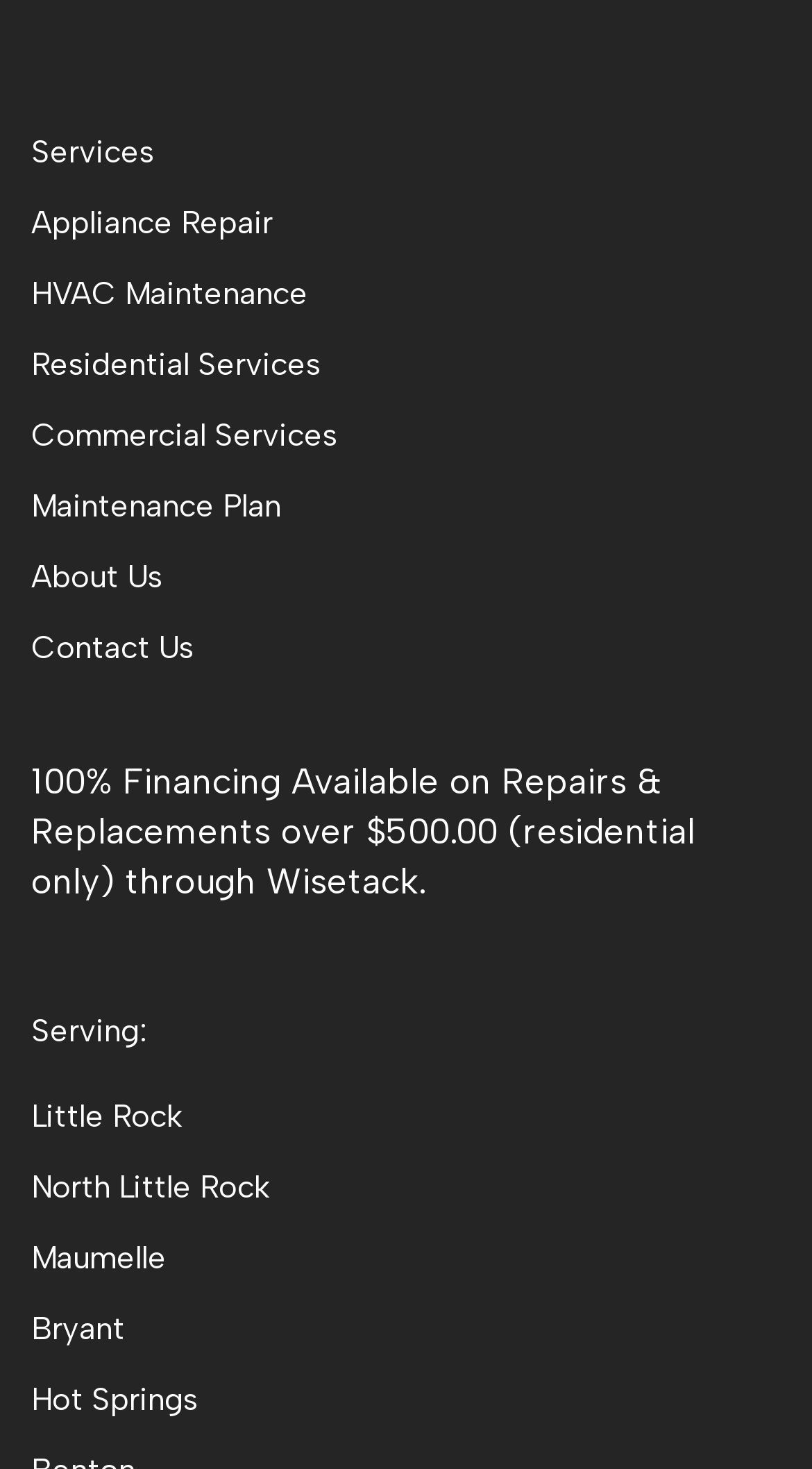What is the category of services that includes HVAC Maintenance?
Examine the image and give a concise answer in one word or a short phrase.

Residential Services